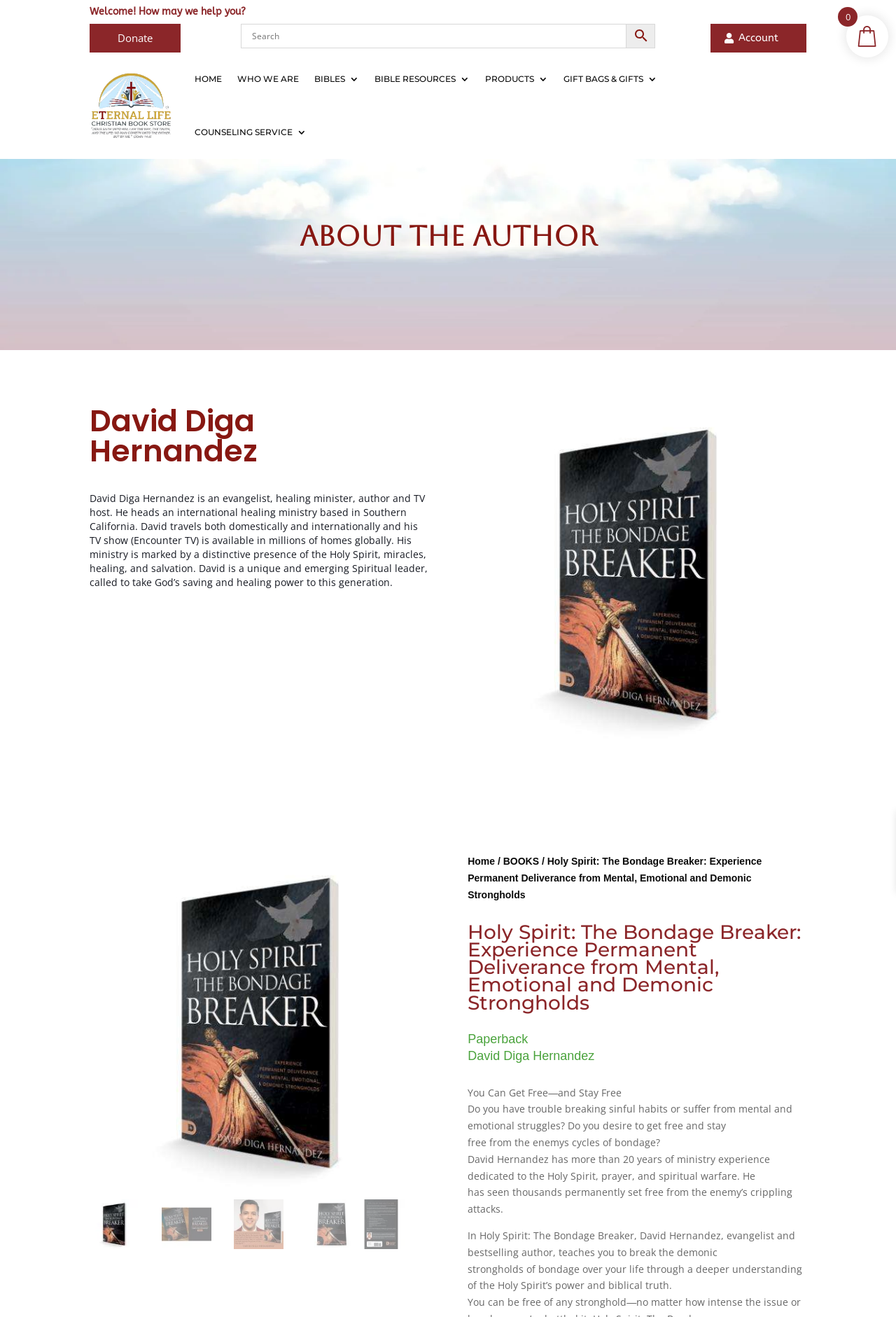Based on the image, please respond to the question with as much detail as possible:
What is the purpose of the book?

I found the answer by reading the text that describes the book and its purpose, which is to break demonic strongholds of bondage over one's life through a deeper understanding of the Holy Spirit's power and biblical truth.